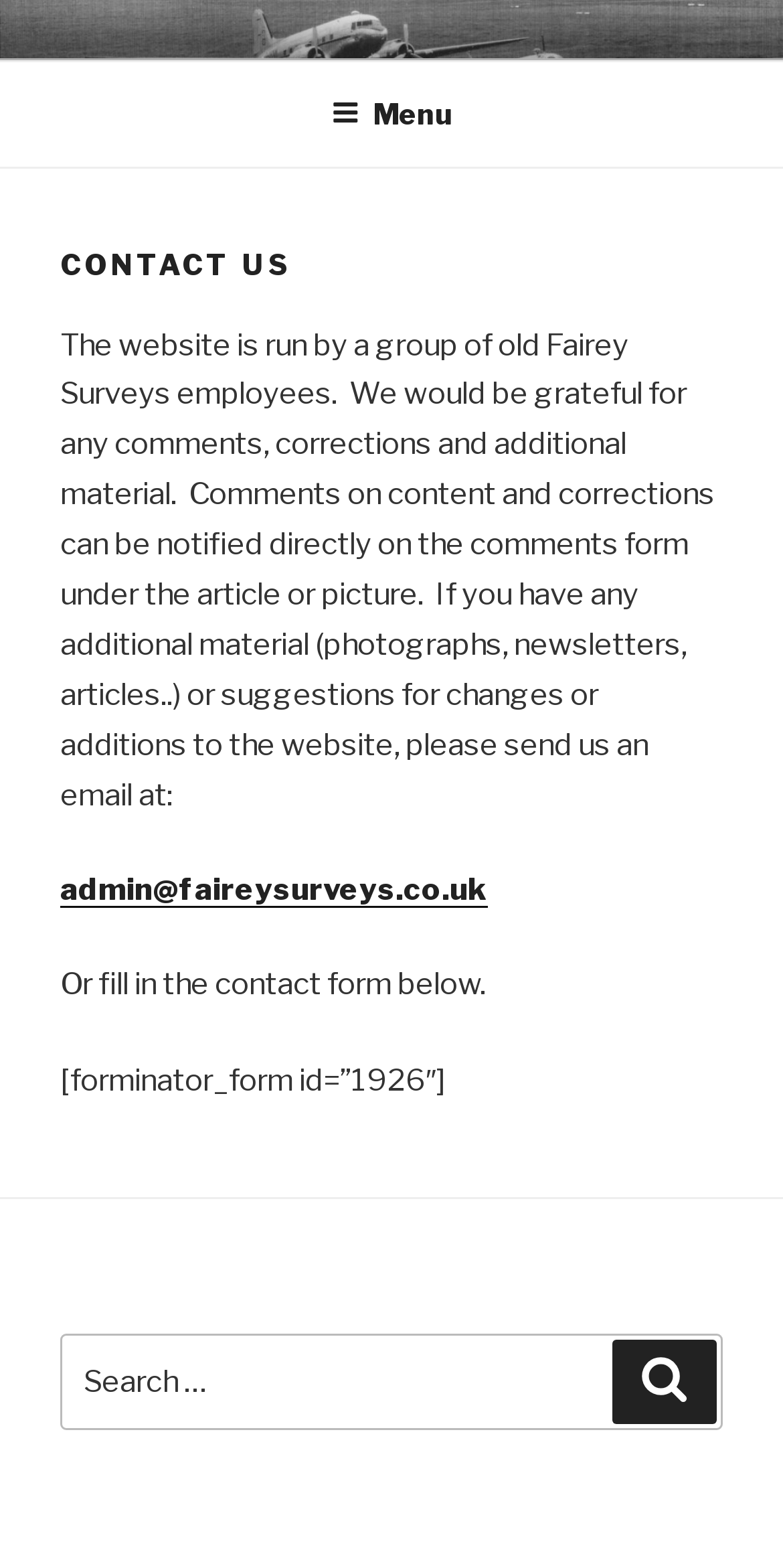Provide a thorough description of the webpage you see.

The webpage is about contacting Fairey Surveys, a company run by a group of old employees. At the top left corner, there is a logo image of Fairey Surveys, accompanied by a link to the company's name. Below the logo, there is a navigation menu labeled "Top Menu" that spans the entire width of the page. The menu has a button labeled "Menu" on the right side.

The main content of the page is divided into two sections. The first section has a heading "CONTACT US" and a paragraph of text that explains the purpose of the website and how to provide feedback or additional material. The text also includes an email address, "admin@faireysurveys.co.uk", which is a link. Below the paragraph, there is a note that says "Or fill in the contact form below."

The second section is a contact form, which is not labeled but is indicated by the text "[forminator_form id=”1926″]". Below the contact form, there is a search function that allows users to search for specific content on the website. The search function consists of a text box labeled "Search for:" and a "Search" button on the right side.

There are no other images on the page besides the Fairey Surveys logo. The overall layout is simple and easy to navigate, with clear headings and concise text.